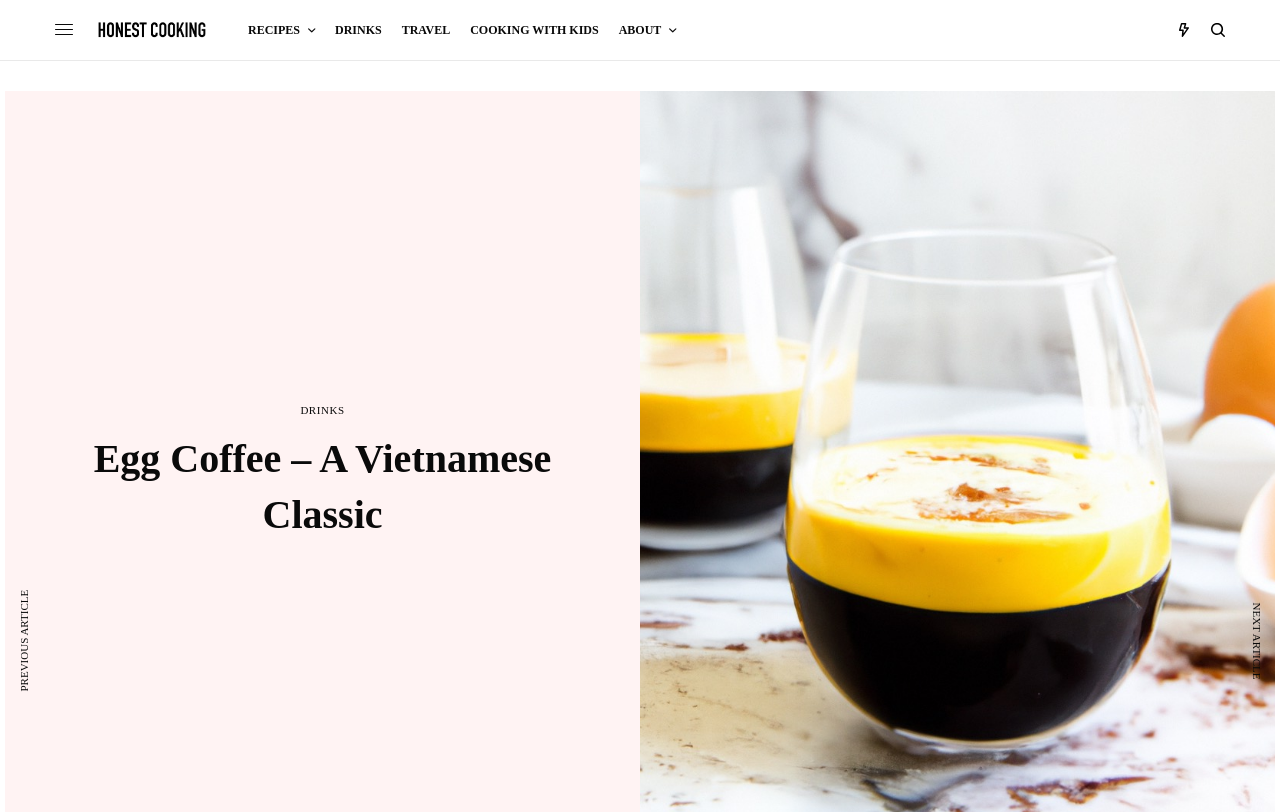For the given element description Recipes, determine the bounding box coordinates of the UI element. The coordinates should follow the format (top-left x, top-left y, bottom-right x, bottom-right y) and be within the range of 0 to 1.

[0.194, 0.0, 0.246, 0.074]